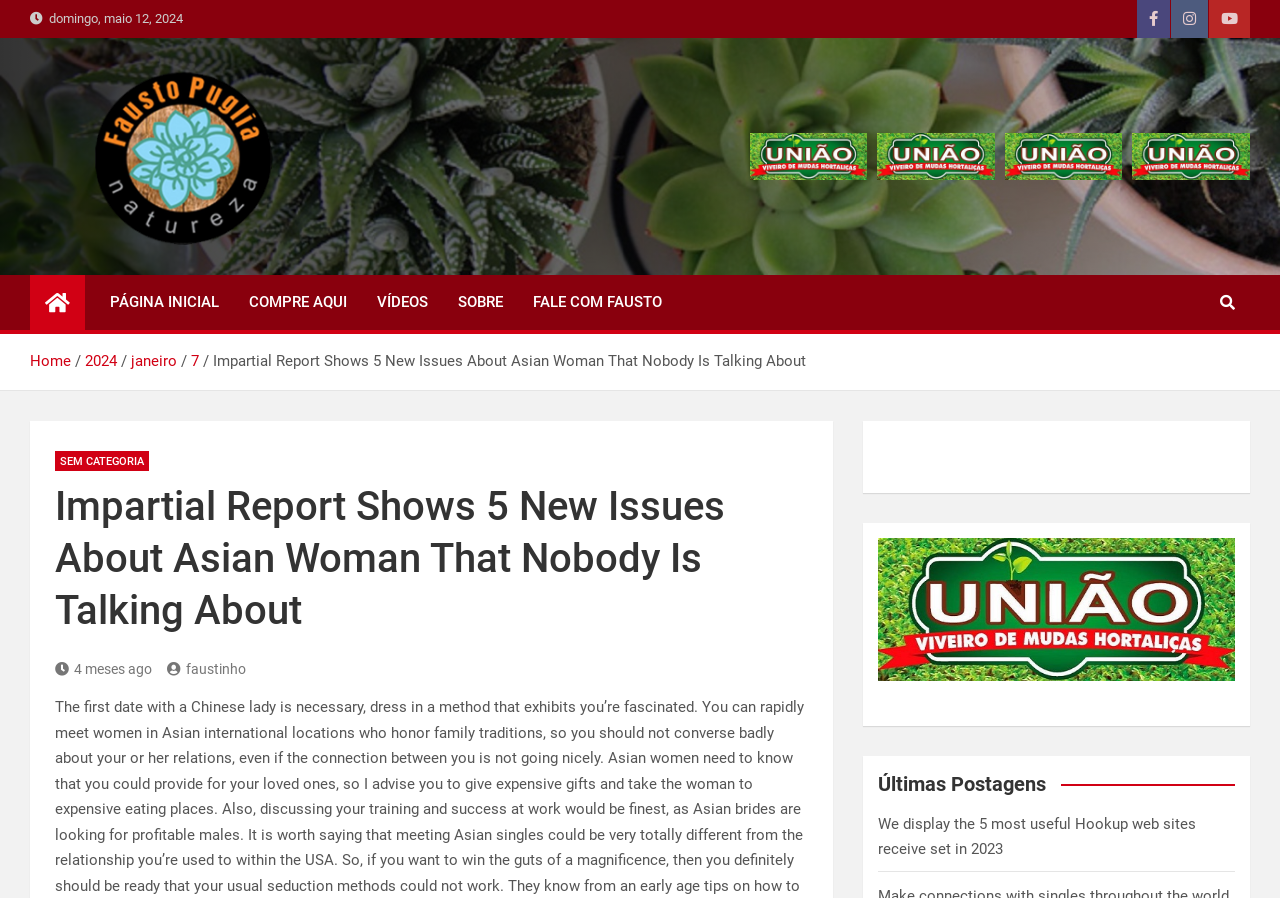Please identify the coordinates of the bounding box that should be clicked to fulfill this instruction: "Visit Fausto Púglia Natureza's homepage".

[0.023, 0.081, 0.313, 0.108]